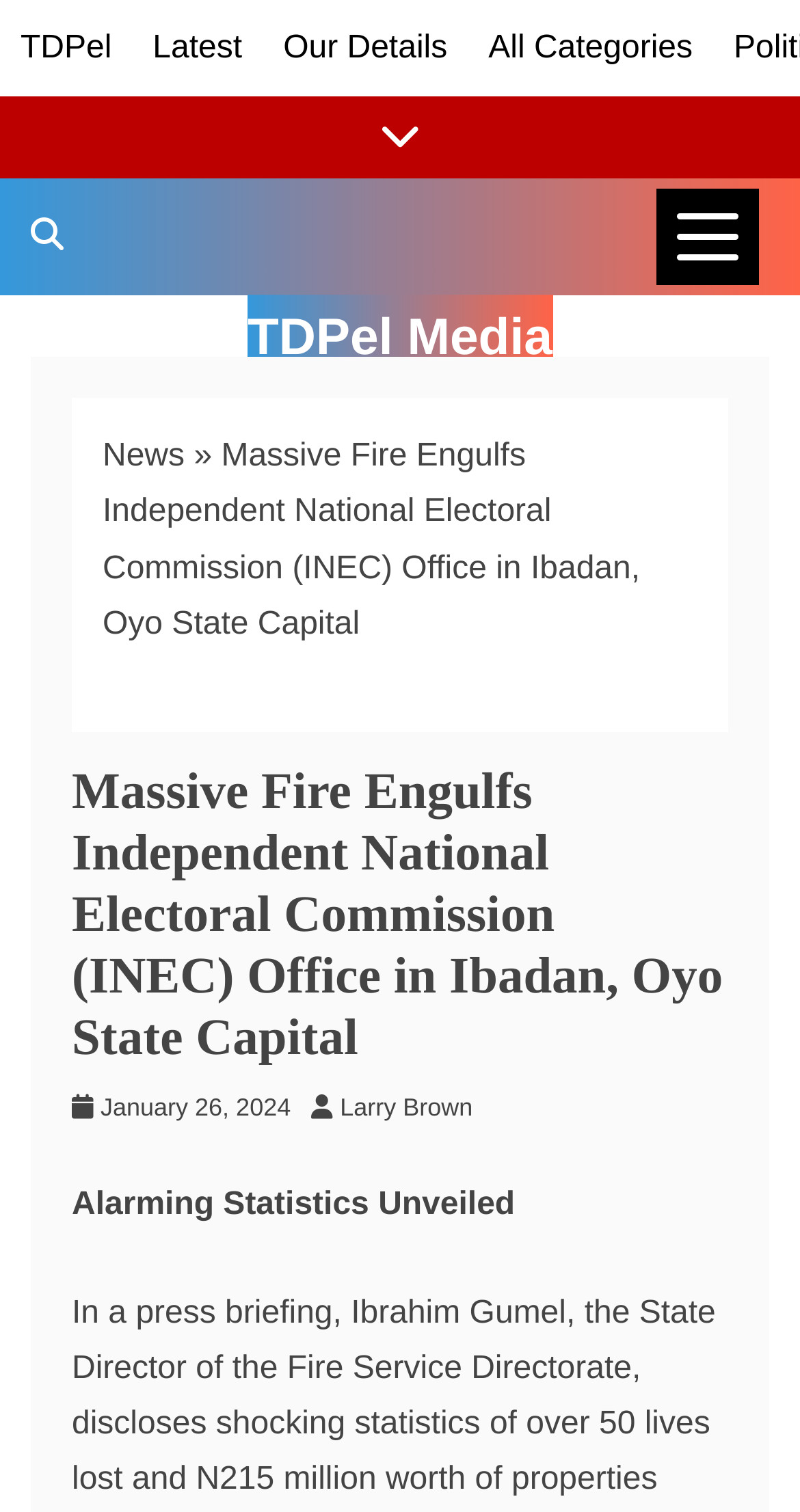How many links are in the top navigation bar?
Please interpret the details in the image and answer the question thoroughly.

I found the answer by counting the number of links in the top navigation bar, which are 'TDPel', 'Latest', 'Our Details', and 'All Categories', totaling 4 links.